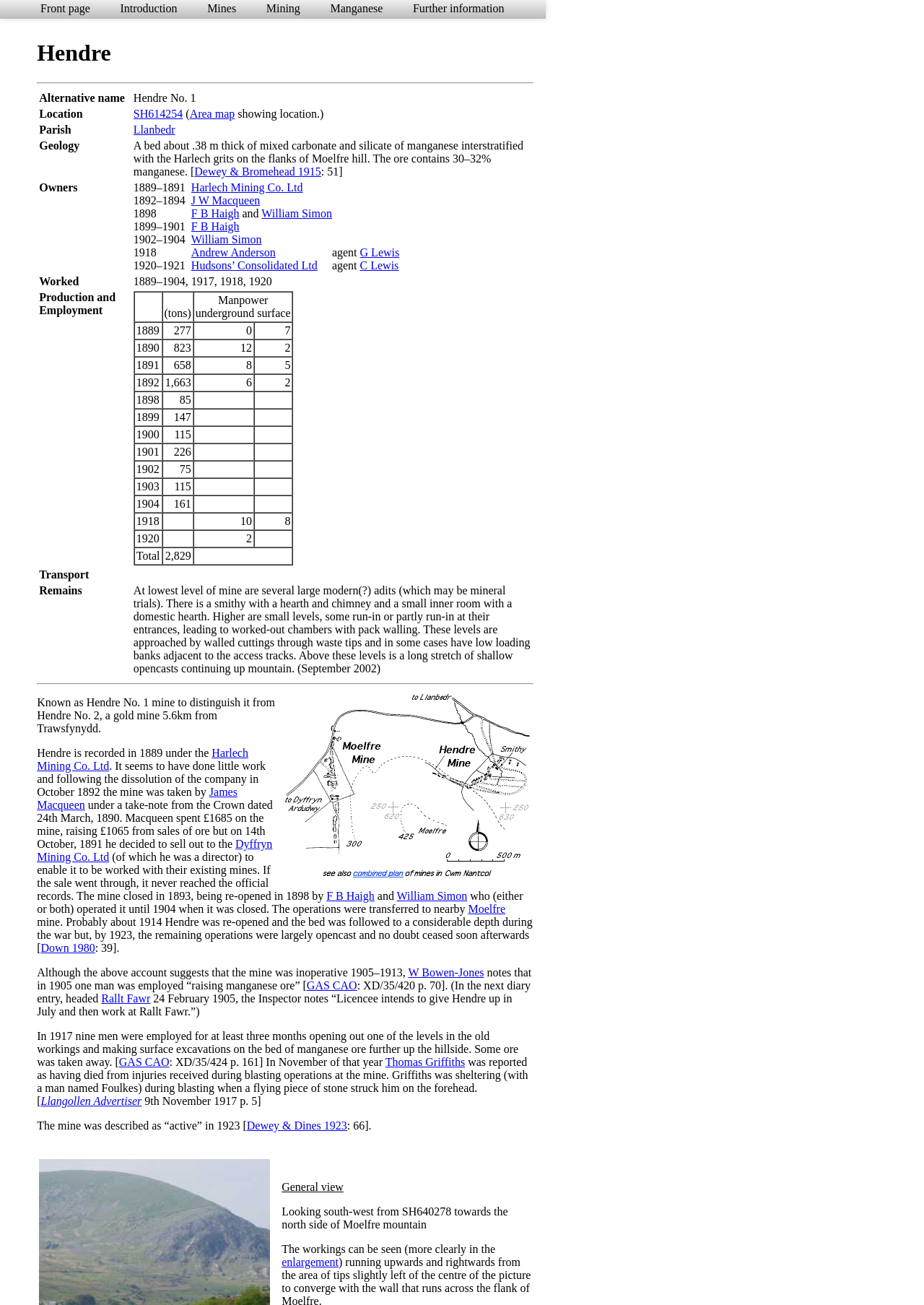What is the location of the mine?
Using the image, elaborate on the answer with as much detail as possible.

The location of the mine can be found in the table under the 'Location' rowheader, which is located in the second row of the table. The value in the gridcell corresponding to the 'Location' rowheader is 'SH614254 (Area map showing location.)'.